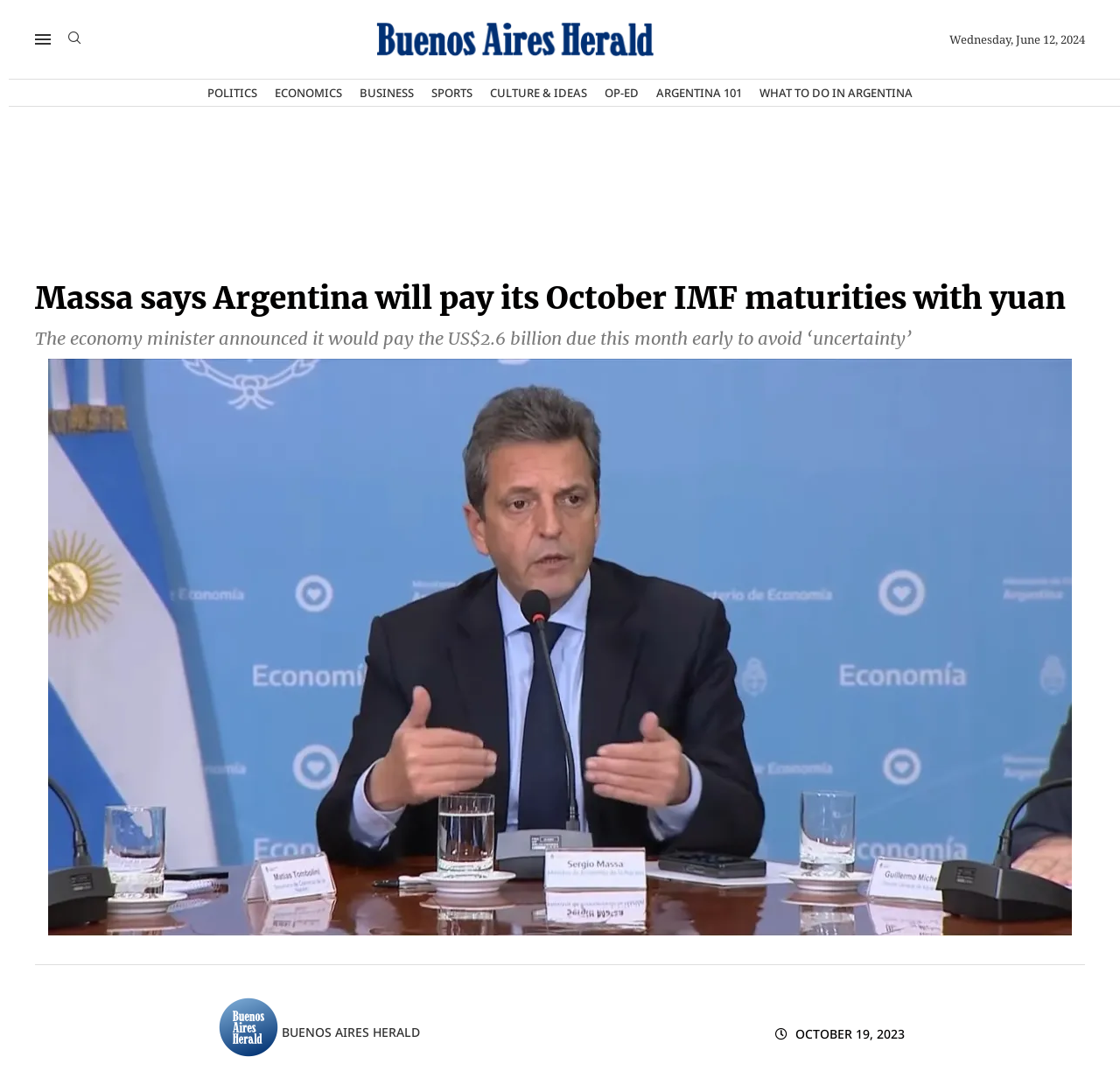Give a short answer to this question using one word or a phrase:
What is the amount Argentina will pay to IMF?

US$2.6 billion